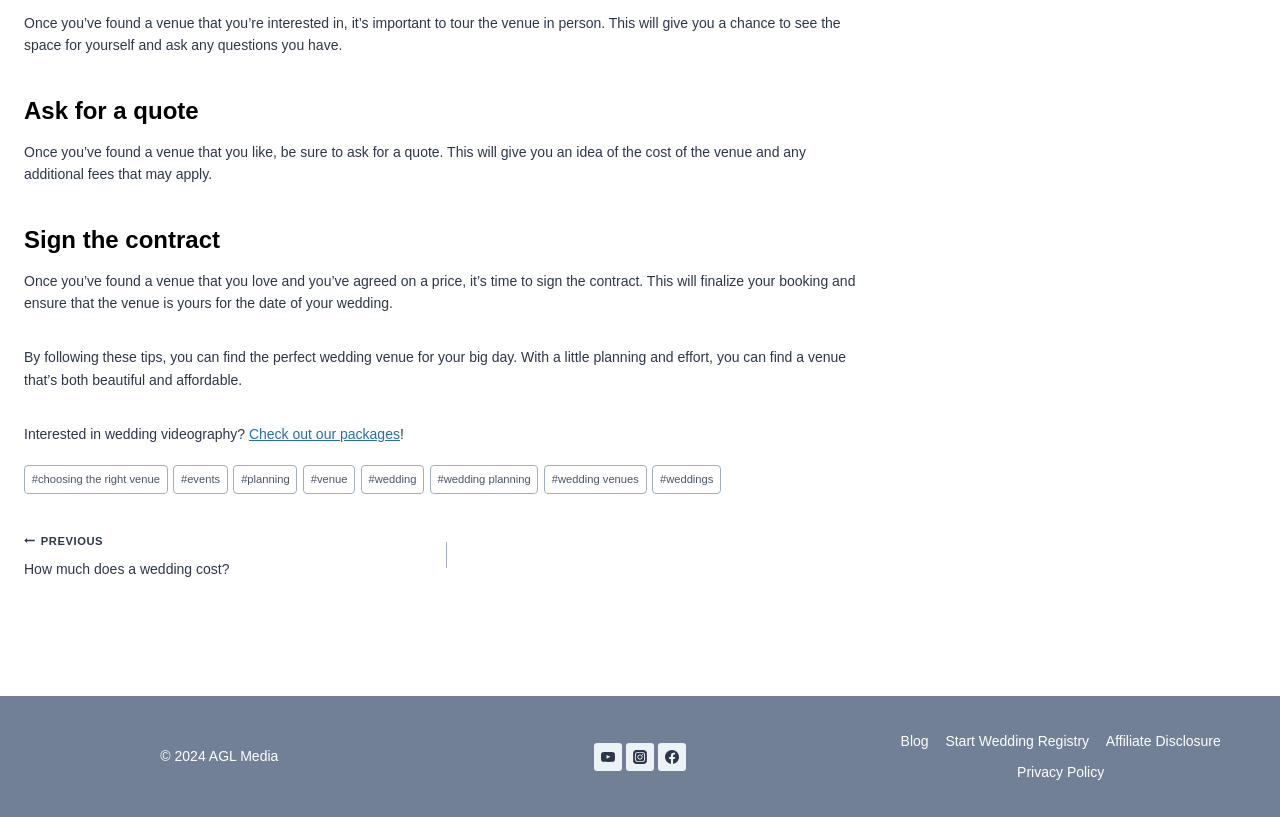Highlight the bounding box coordinates of the element you need to click to perform the following instruction: "Open 'YouTube'."

[0.464, 0.909, 0.486, 0.943]